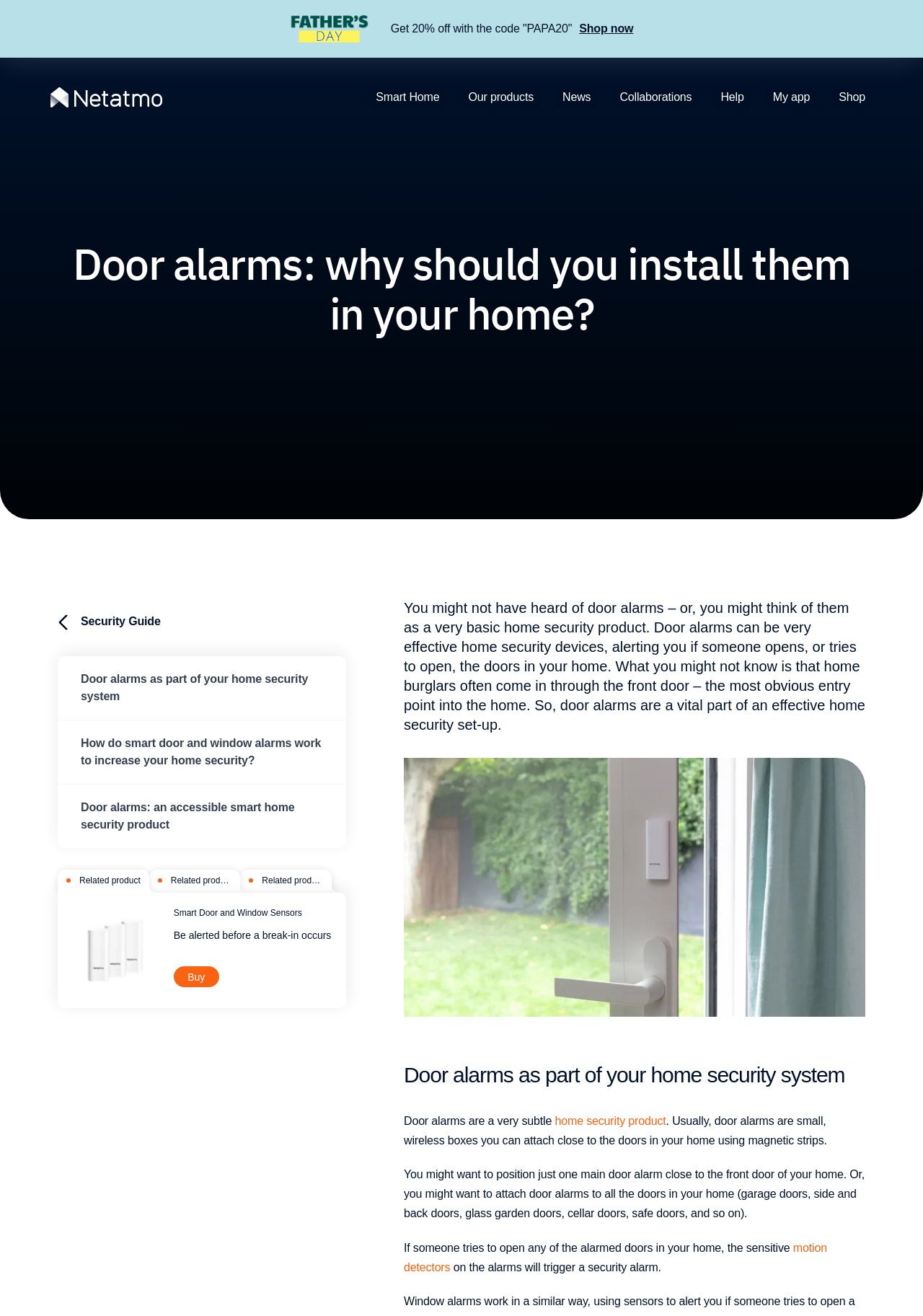Provide the bounding box coordinates of the area you need to click to execute the following instruction: "Learn more about Netatmo".

[0.039, 0.044, 0.191, 0.104]